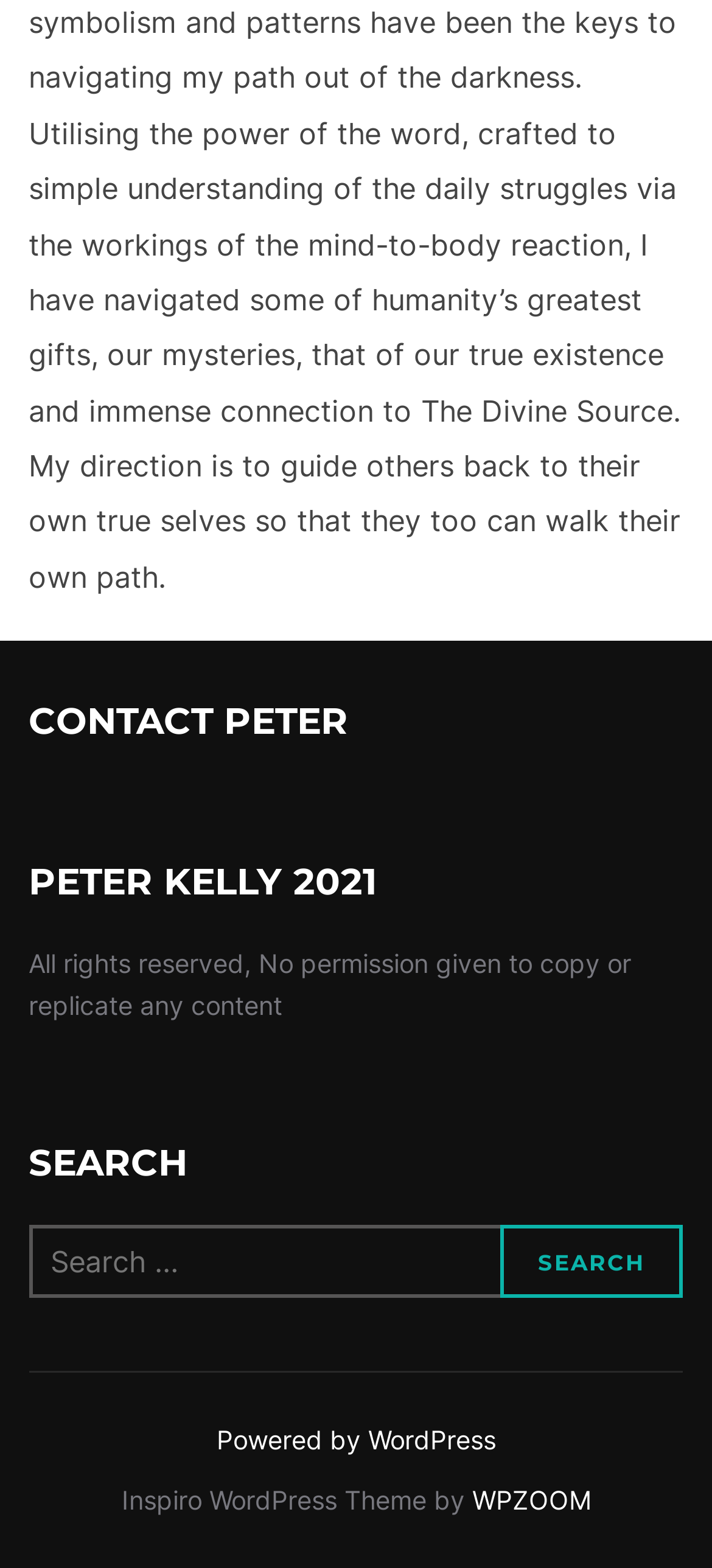What is the theme of the WordPress used in this website?
Could you give a comprehensive explanation in response to this question?

The webpage contains a static text element 'Inspiro WordPress Theme by' which indicates that the WordPress theme used in this website is Inspiro.